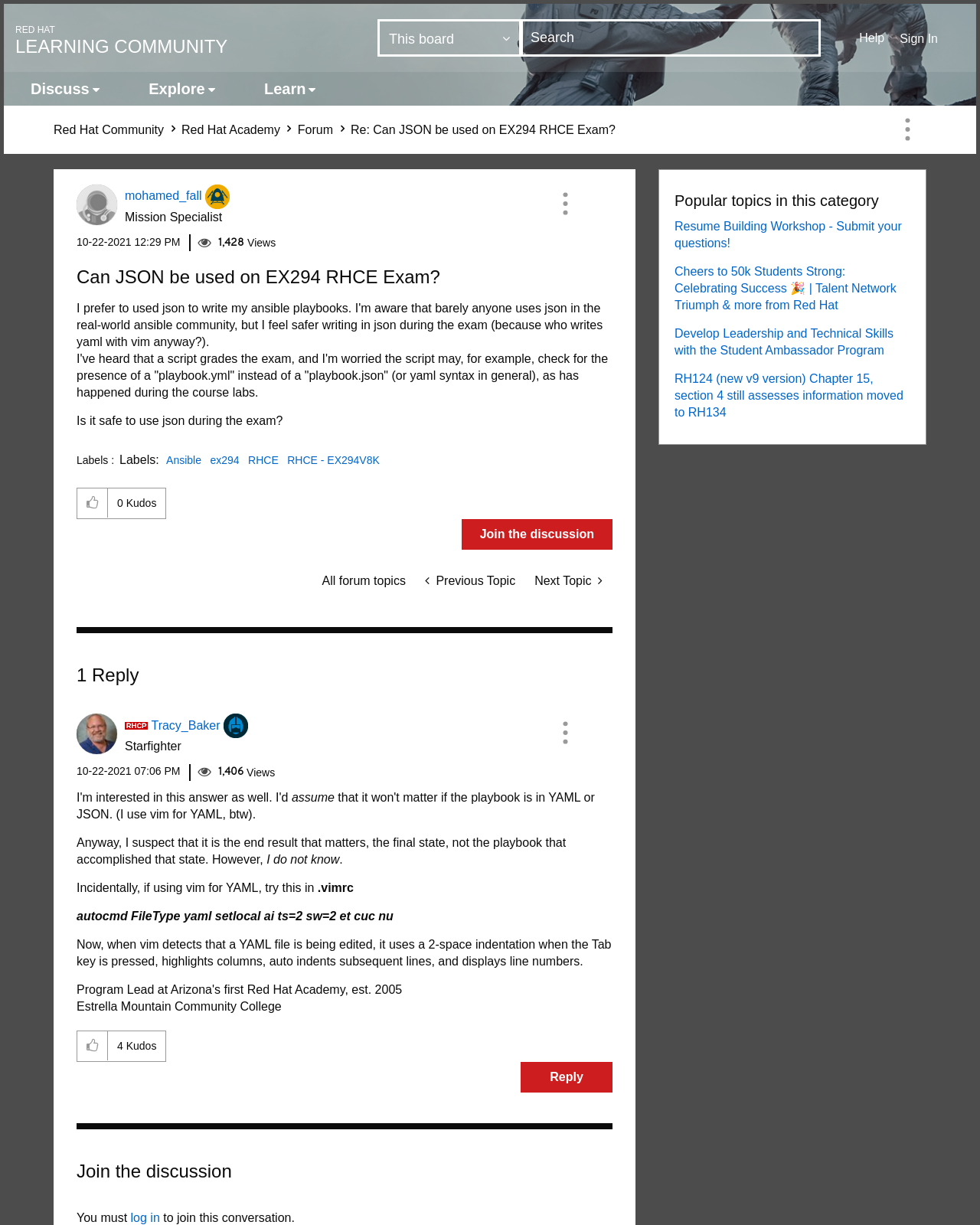Generate a thorough caption that explains the contents of the webpage.

This webpage is a discussion forum on the Red Hat Learning Community platform. At the top, there is a navigation bar with links to "Sign In", "Help", and a menubar with options to "Discuss", "Explore", and "Learn". Below the navigation bar, there is a search bar with a combobox to select the search granularity and a textbox to input the search query.

On the left side of the page, there is a breadcrumbs navigation section with links to "Red Hat Community", "Red Hat Academy", and "Forum". Below the breadcrumbs, there is a section with a profile picture of a user named "mohamed_fall" and a link to view their profile. Next to the profile picture, there is an image of a "Mission Specialist" badge.

The main content of the page is a discussion thread with a title "Re: Can JSON be used on EX294 RHCE Exam?". The thread has a post with a timestamp "10-22-2021 12:29 PM" and a text discussing the use of JSON in an exam. Below the post, there are labels "Ansible", "ex294", "RHCE", and "RHCE - EX294V8K" with links to related topics.

On the right side of the page, there is a section with a button to give kudos to the post and a display of the number of kudos received. Below this section, there is a link to "Join the discussion" and a list of popular topics in the category.

Further down the page, there is a reply to the post from a user named "Tracy_Baker" with a profile picture and a link to view their profile. The reply has a timestamp "10-22-2021 07:06 PM" and a text discussing the use of YAML and vim. Below the reply, there are buttons to give kudos and to reply to the comment.

At the bottom of the page, there is a call-to-action to "Join the discussion" and a reminder to log in to participate in the conversation.